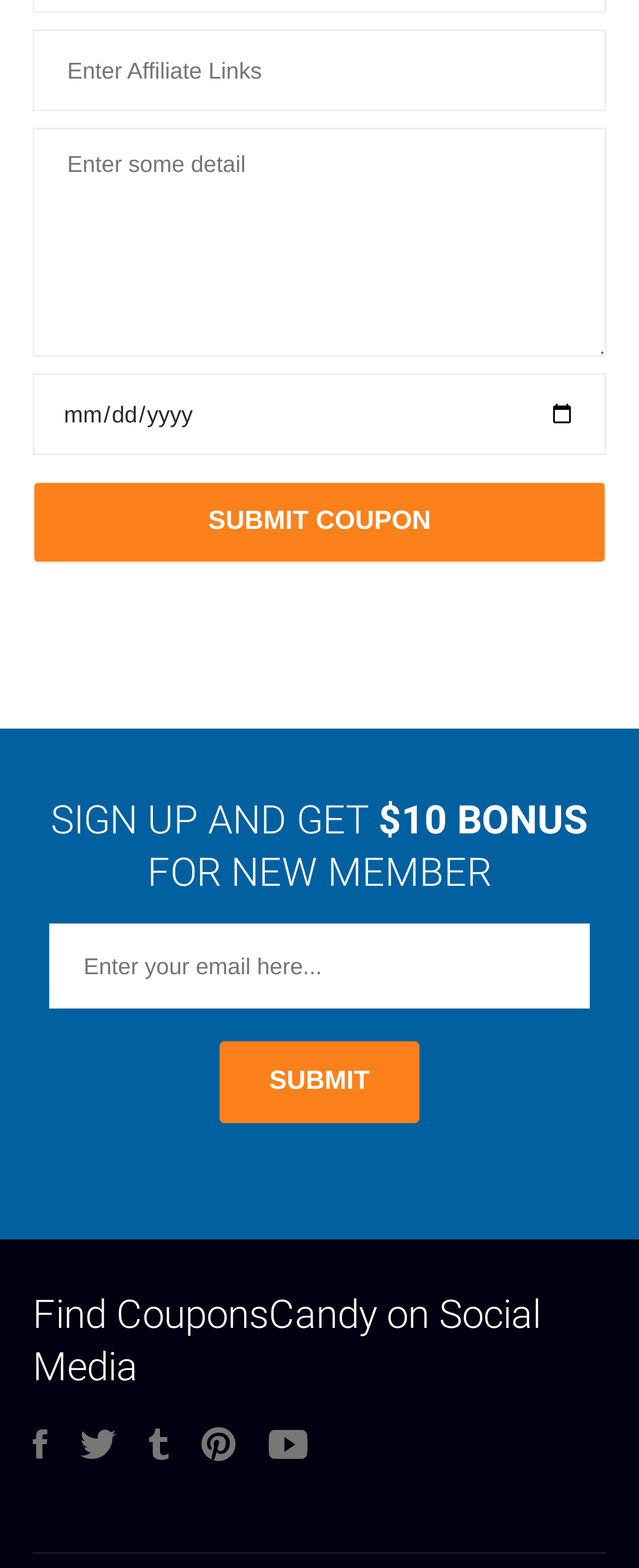Locate the bounding box of the UI element defined by this description: "CABLE COMPARISON". The coordinates should be given as four float numbers between 0 and 1, formatted as [left, top, right, bottom].

None